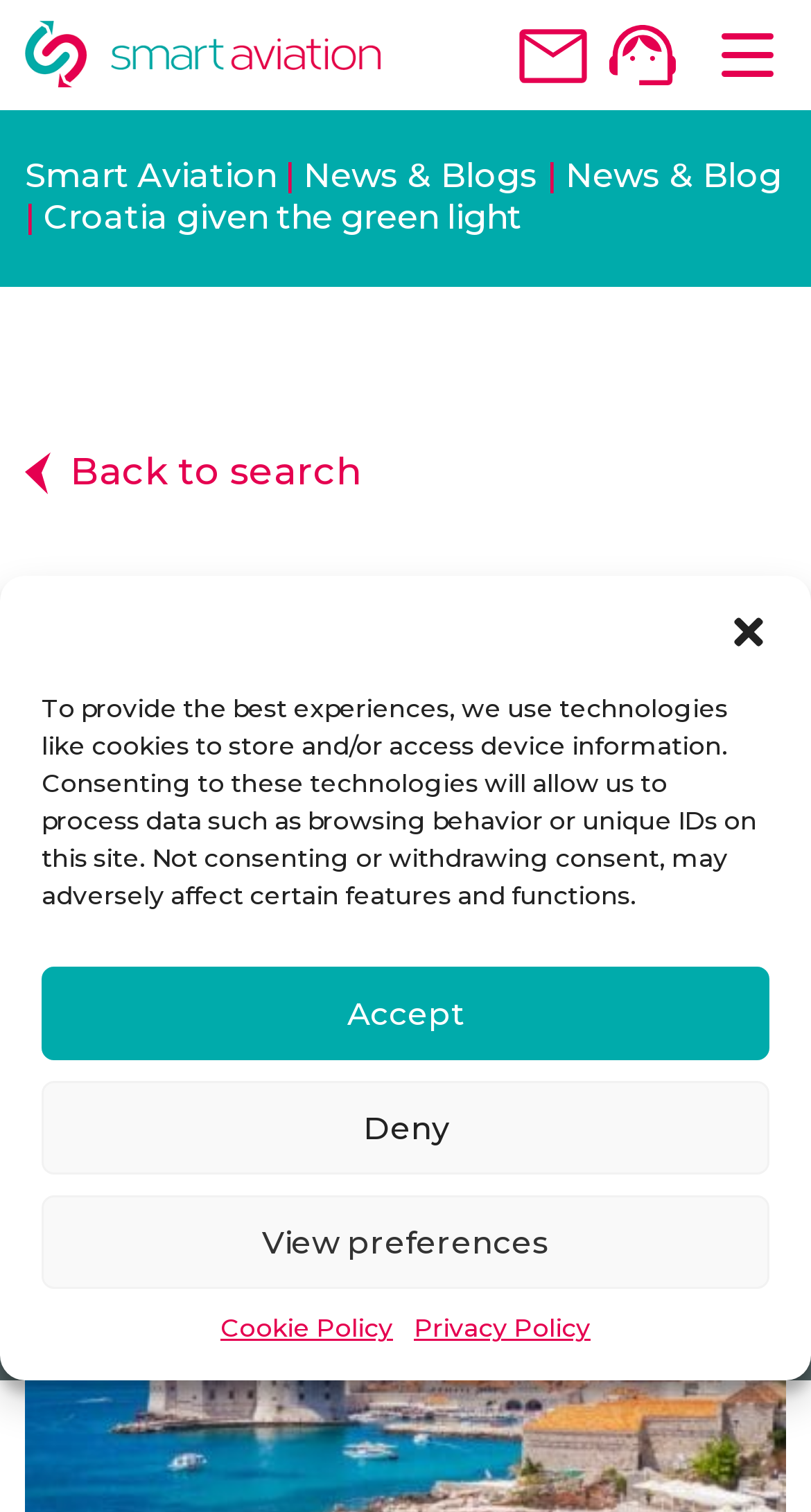Please determine the bounding box coordinates for the element that should be clicked to follow these instructions: "View Heavy Metal F.A.Q.".

None